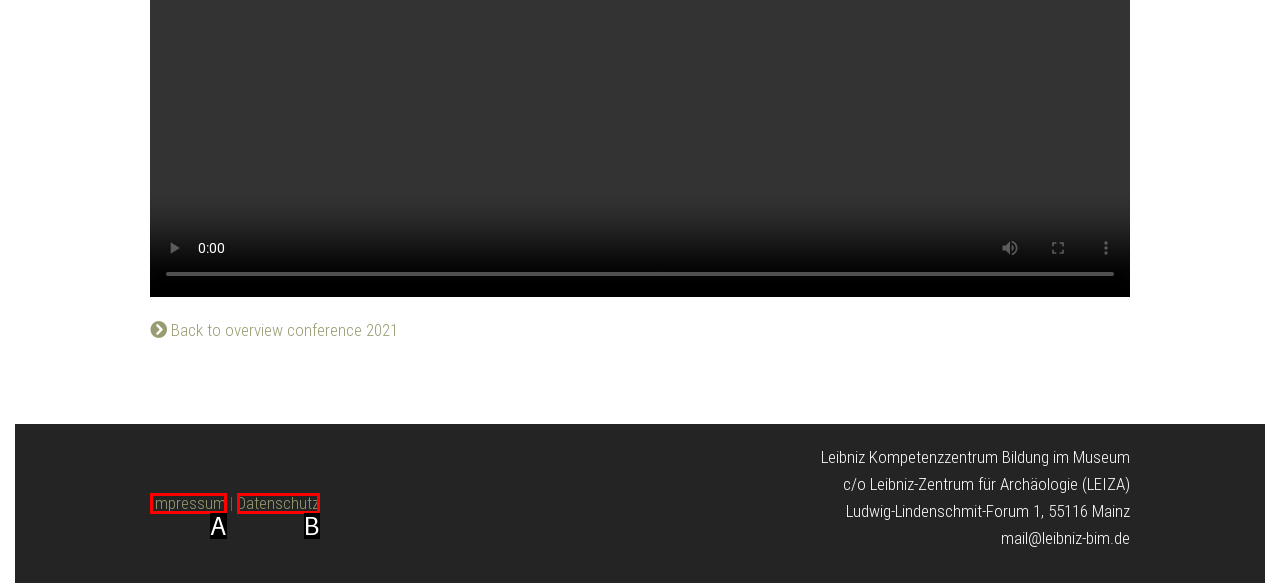Match the following description to the correct HTML element: Impressum Indicate your choice by providing the letter.

A